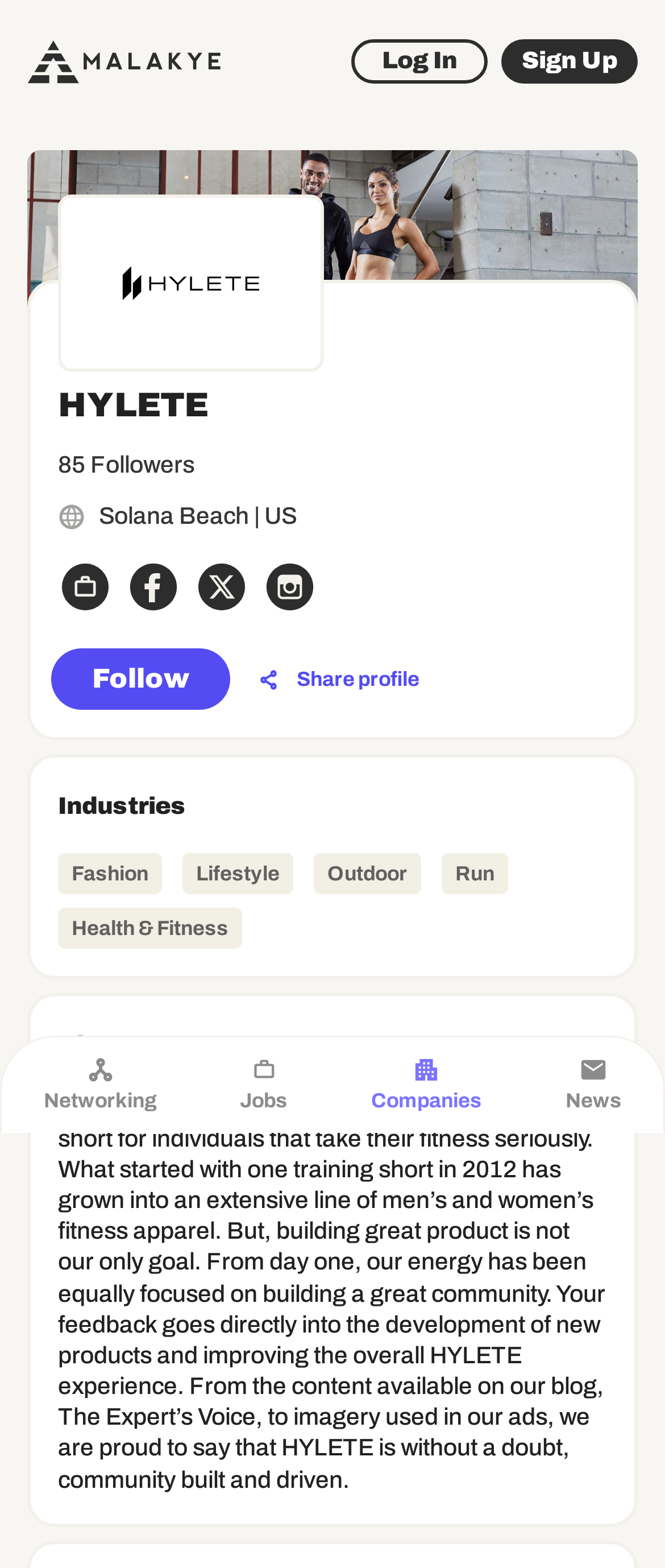Answer the following in one word or a short phrase: 
What is the location of HYLETE?

Solana Beach, US